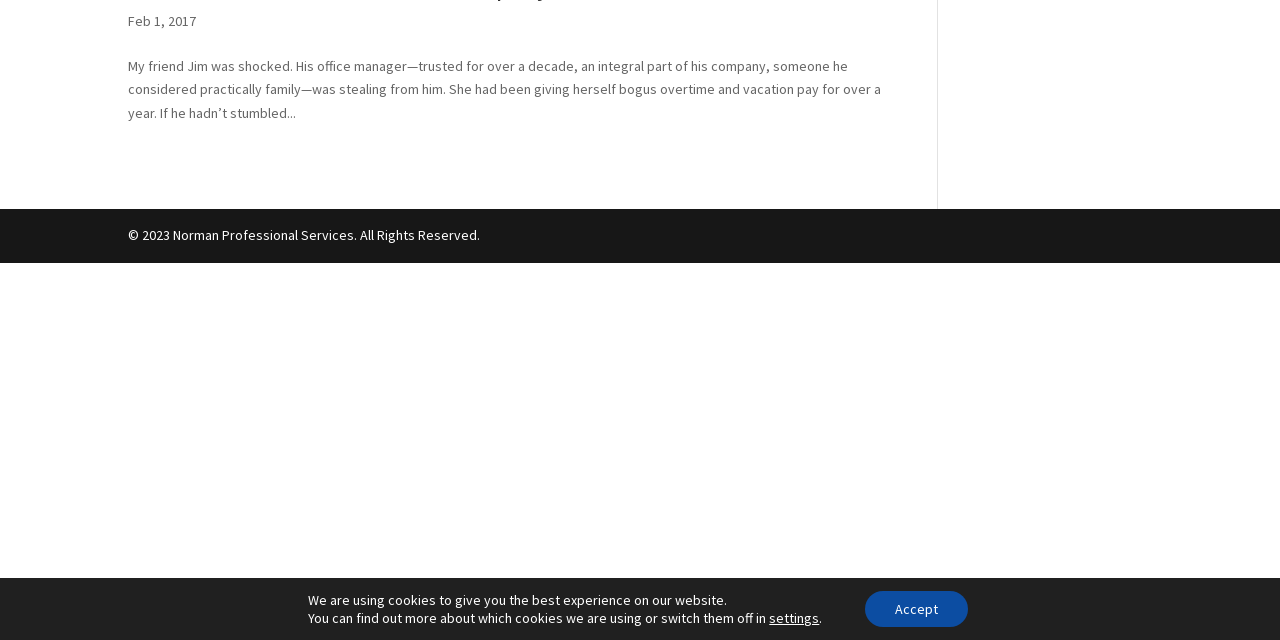Locate and provide the bounding box coordinates for the HTML element that matches this description: "settings".

[0.601, 0.952, 0.64, 0.98]